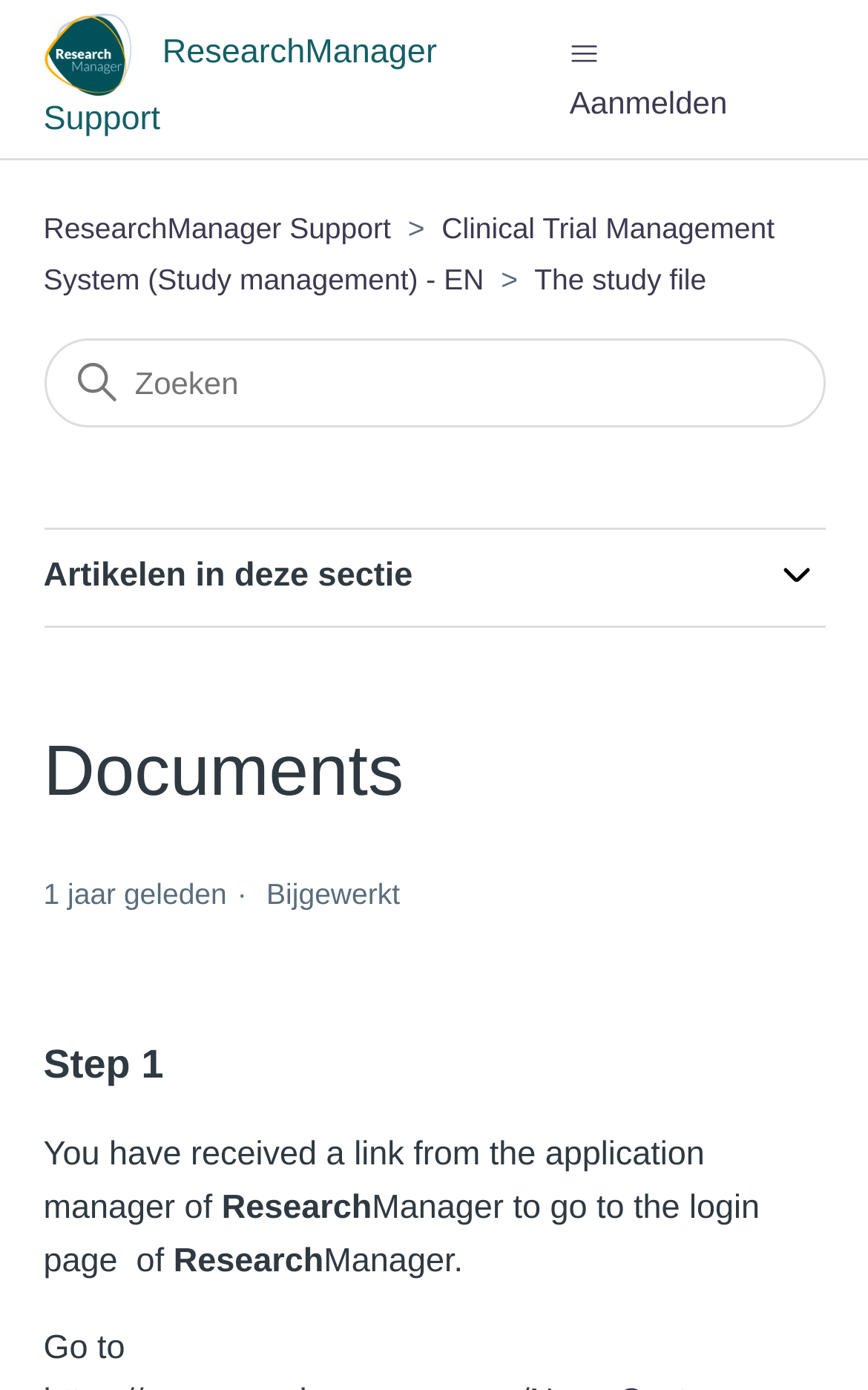What is the next step suggested on the webpage?
Answer the question using a single word or phrase, according to the image.

Go to login page